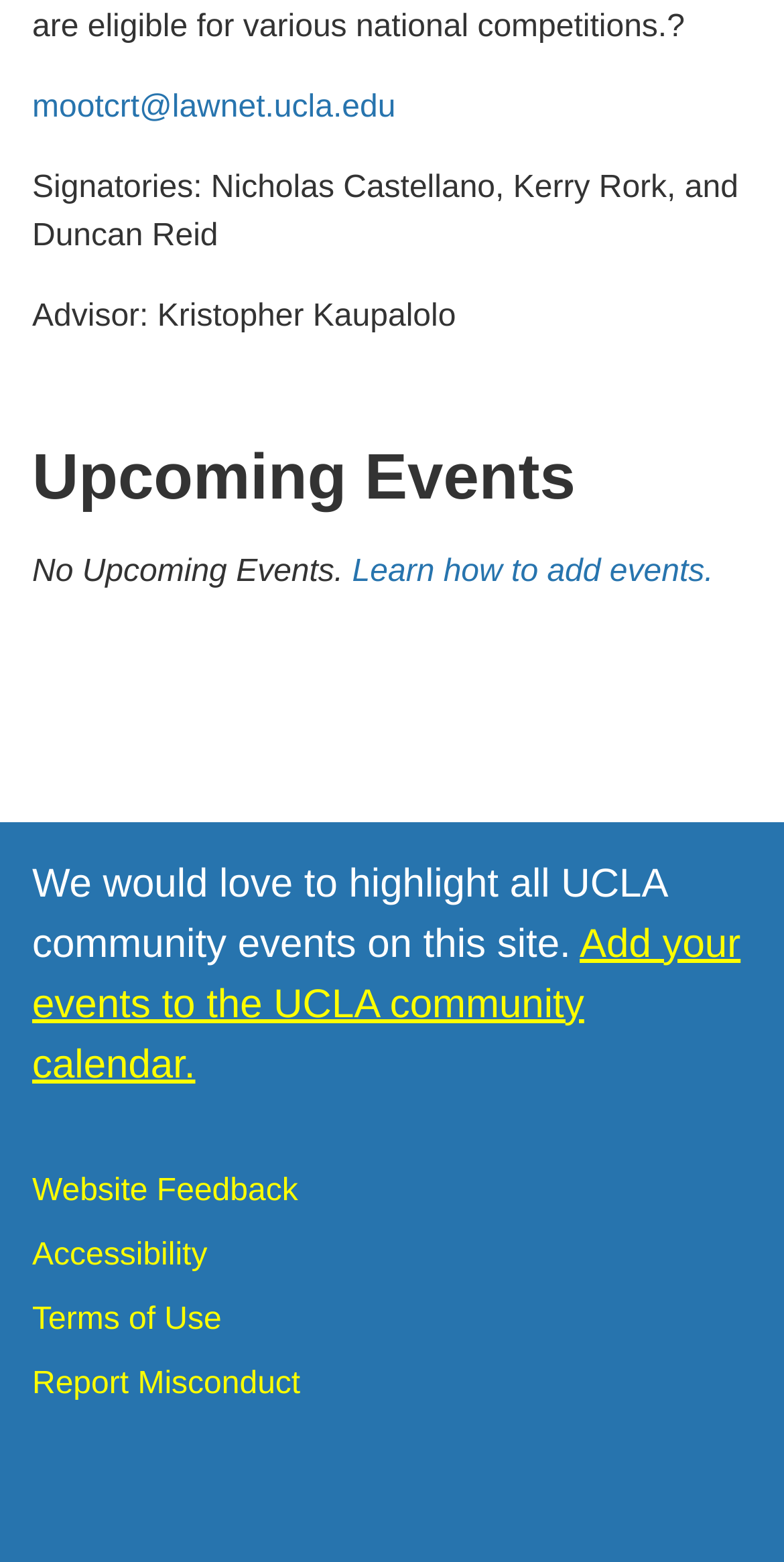Answer the question in a single word or phrase:
Are there any upcoming events?

No